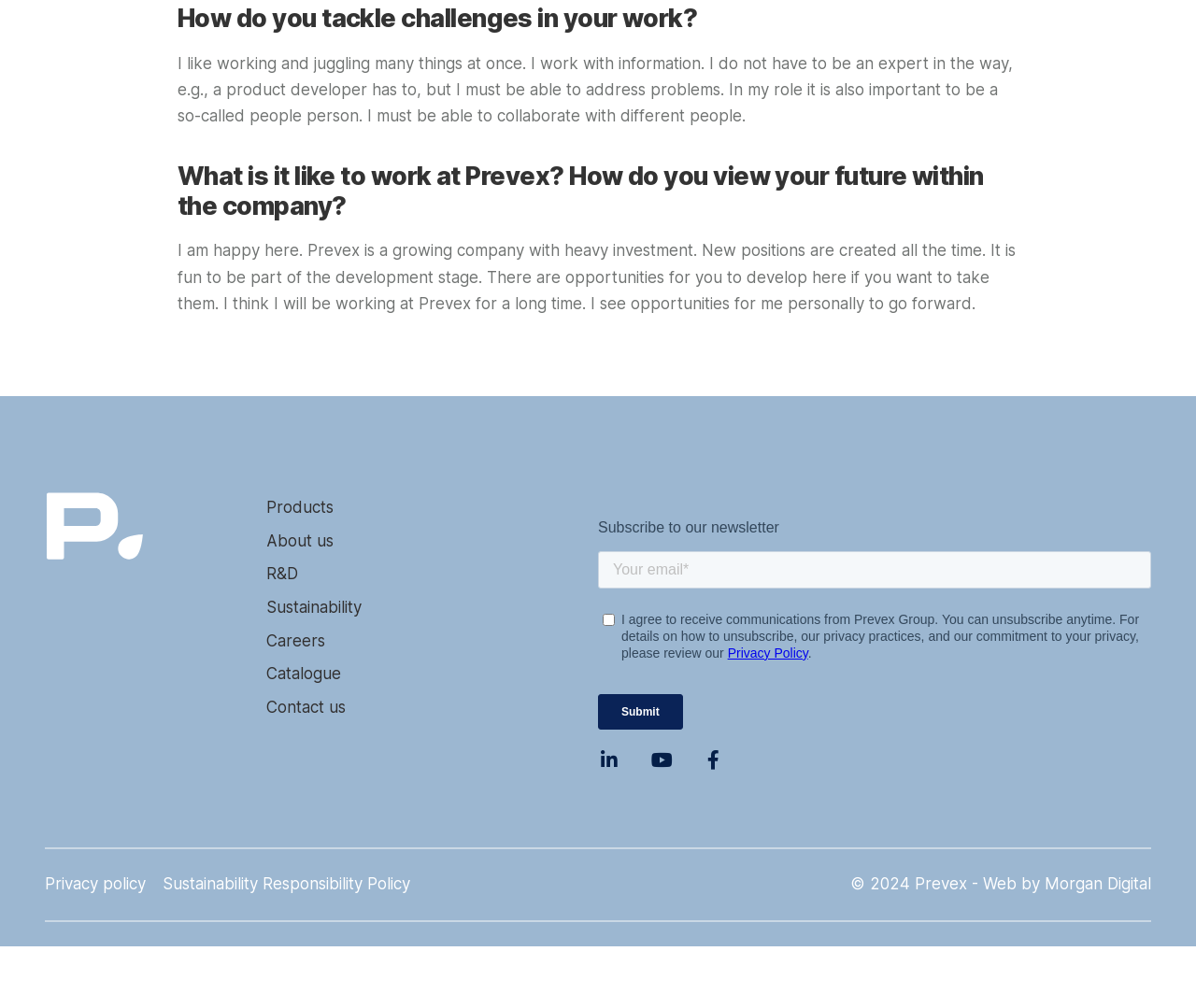Answer the question briefly using a single word or phrase: 
What is the company name mentioned in the webpage?

Prevex